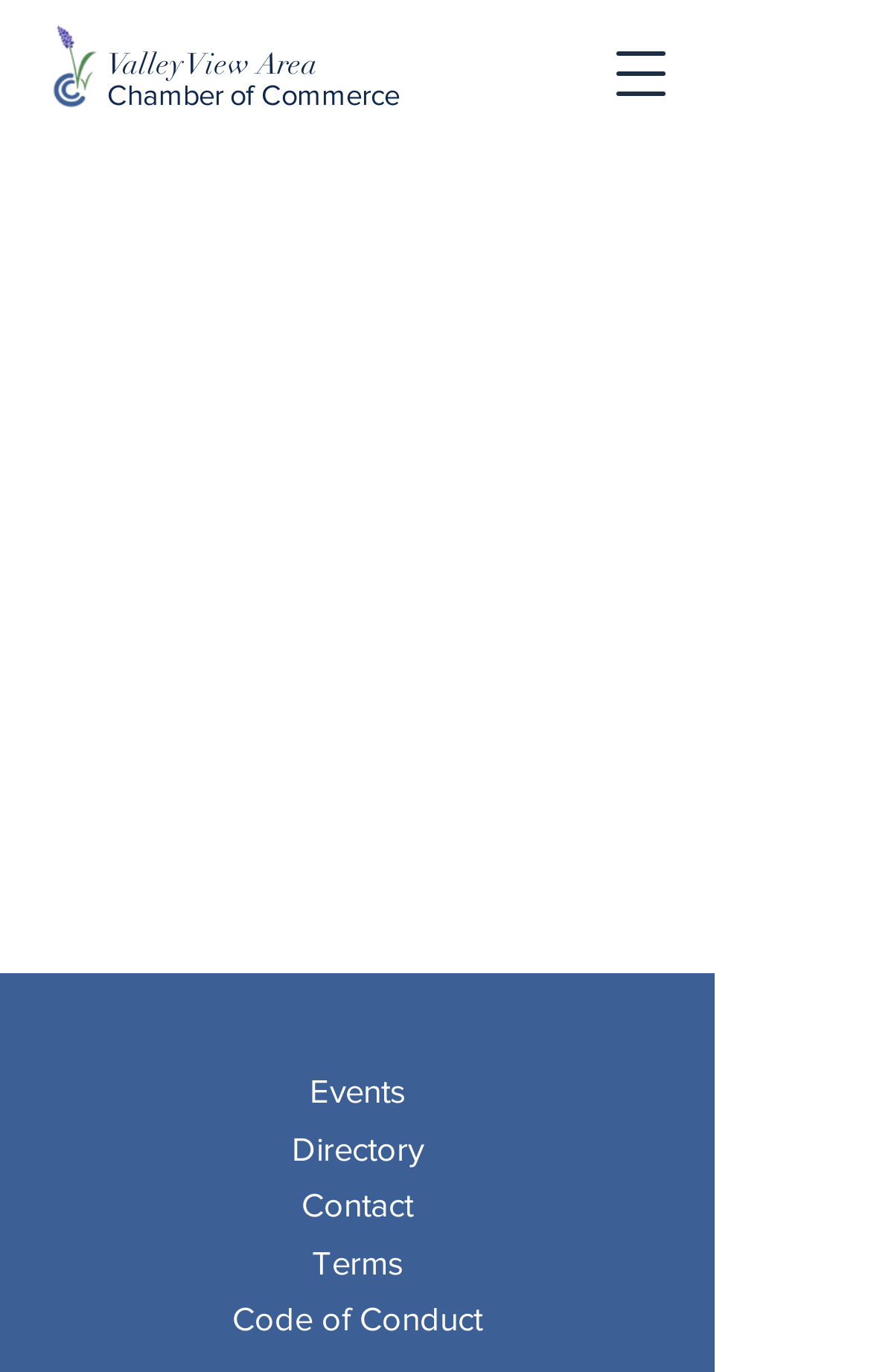Determine the bounding box coordinates of the region that needs to be clicked to achieve the task: "Open navigation menu".

[0.672, 0.013, 0.8, 0.094]